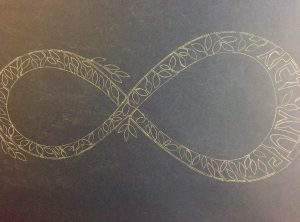Please provide a comprehensive response to the question below by analyzing the image: 
What does the floral element in the design depict?

The floral elements in the design may depict growth and nurturing, which further emphasizes the theme of enduring partnership and eternal love, as symbolized by the infinity symbol.